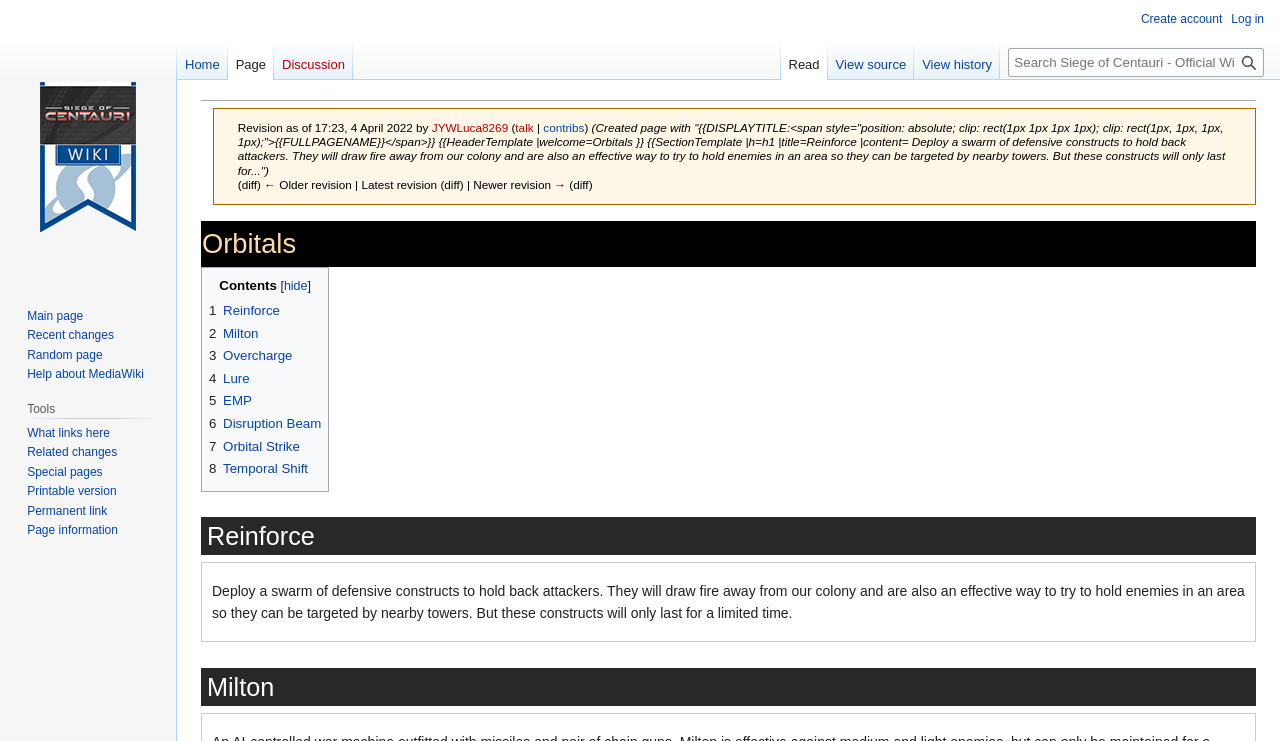Using the webpage screenshot, locate the HTML element that fits the following description and provide its bounding box: "Related changes".

[0.021, 0.601, 0.092, 0.62]